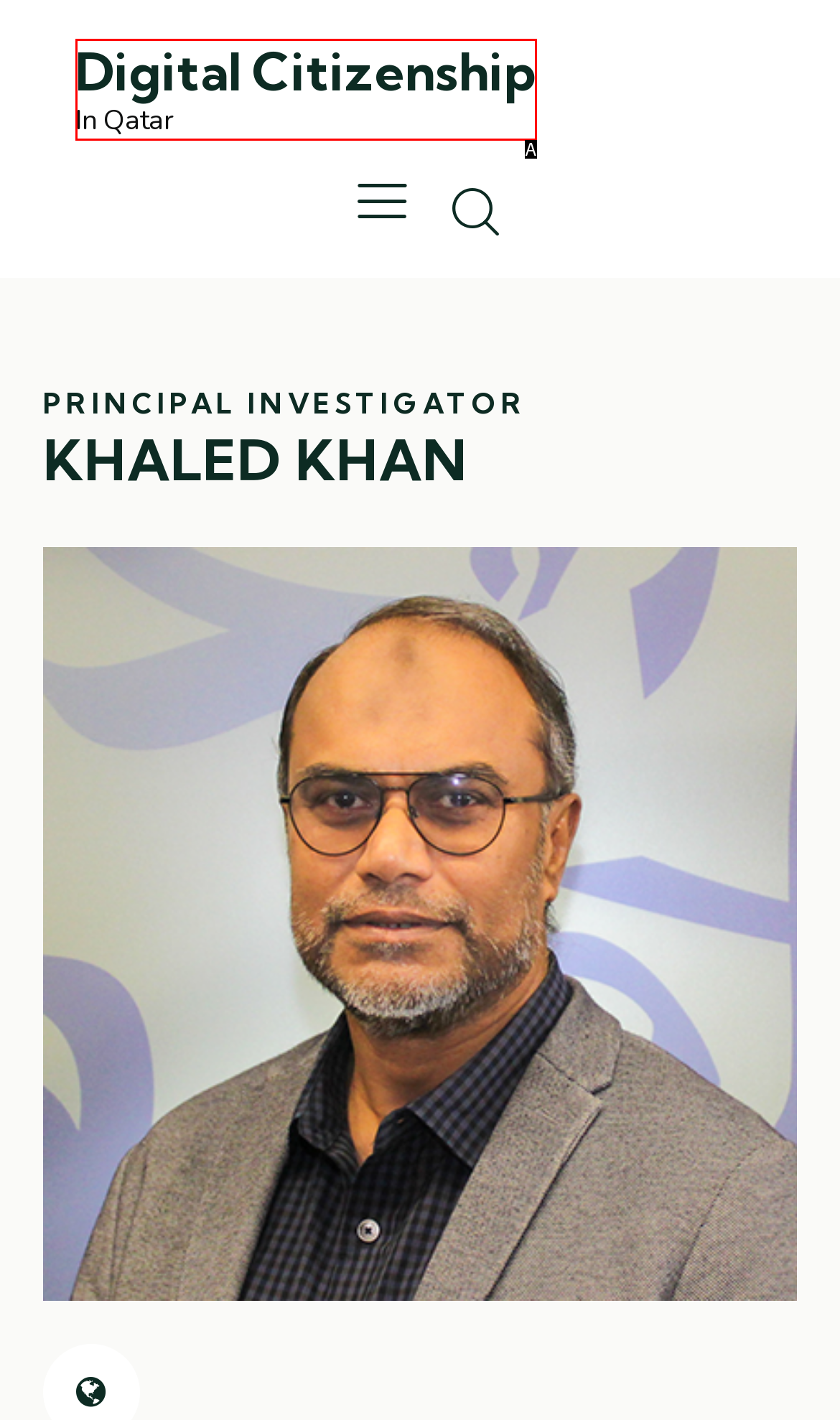Given the description: Digital CitizenshipIn Qatar, determine the corresponding lettered UI element.
Answer with the letter of the selected option.

A